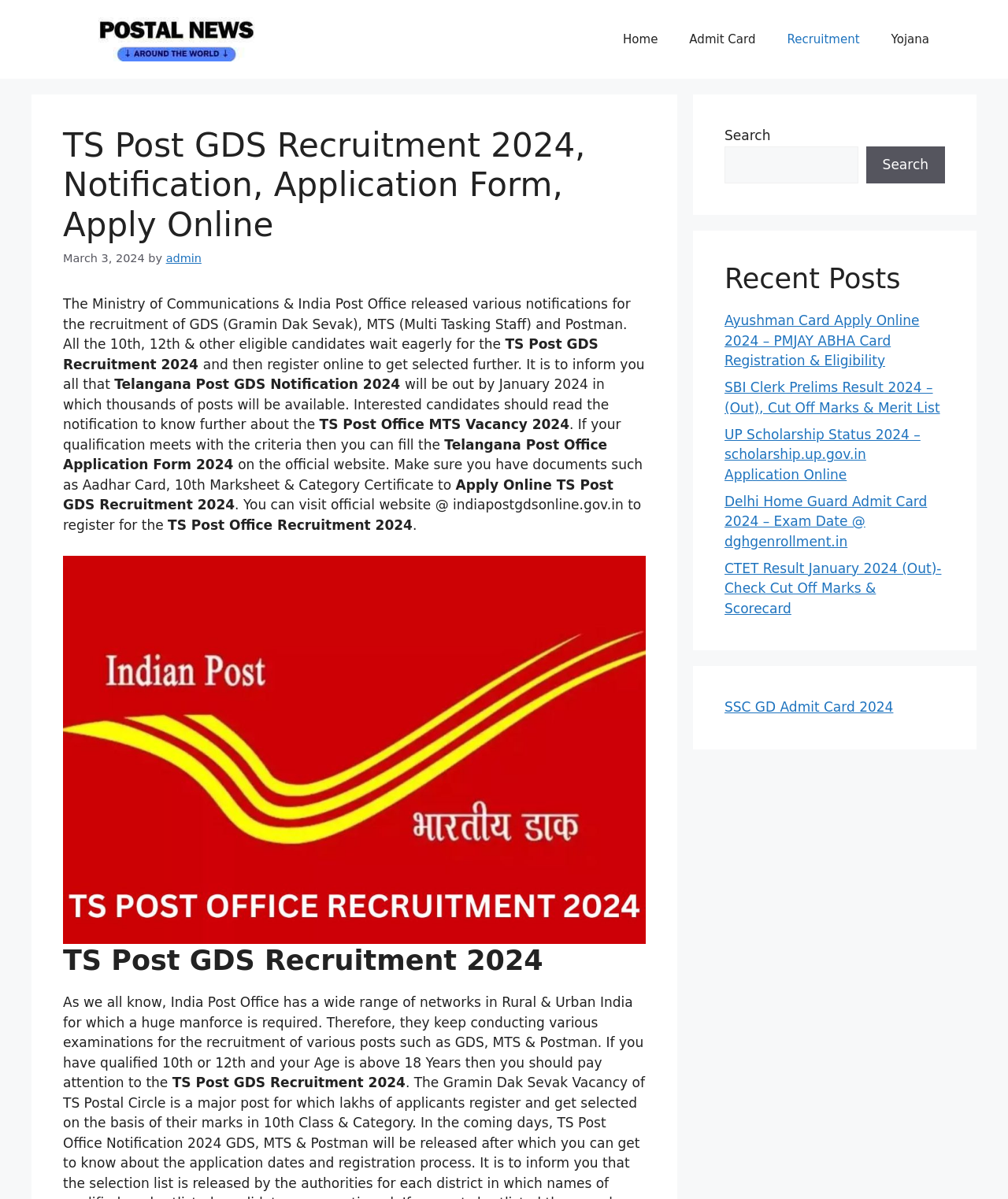Write an extensive caption that covers every aspect of the webpage.

The webpage is about the TS Post GDS Recruitment 2024, with a focus on the notification, application form, and online application process. At the top, there is a banner with a link to the website "telanganapostalcircle.in" and an image of the same. Below the banner, there is a navigation menu with links to "Home", "Admit Card", "Recruitment", and "Yojana".

The main content of the webpage is divided into sections. The first section has a heading "TS Post GDS Recruitment 2024" and provides information about the recruitment process, including the release of notifications for GDS, MTS, and Postman posts. There is a paragraph of text that explains the eligibility criteria and the application process.

Below this section, there is an image related to the recruitment process. The next section has a heading "TS Post GDS Recruitment 2024" again and provides more information about the recruitment process, including the importance of India Post Office's wide range of networks in Rural and Urban India.

On the right side of the webpage, there is a search box with a button to search for specific content. Below the search box, there is a section titled "Recent Posts" that lists several links to other articles, including "Ayushman Card Apply Online 2024", "SBI Clerk Prelims Result 2024", and "UP Scholarship Status 2024".

At the bottom of the webpage, there are three complementary sections that provide additional information and links to other relevant content.